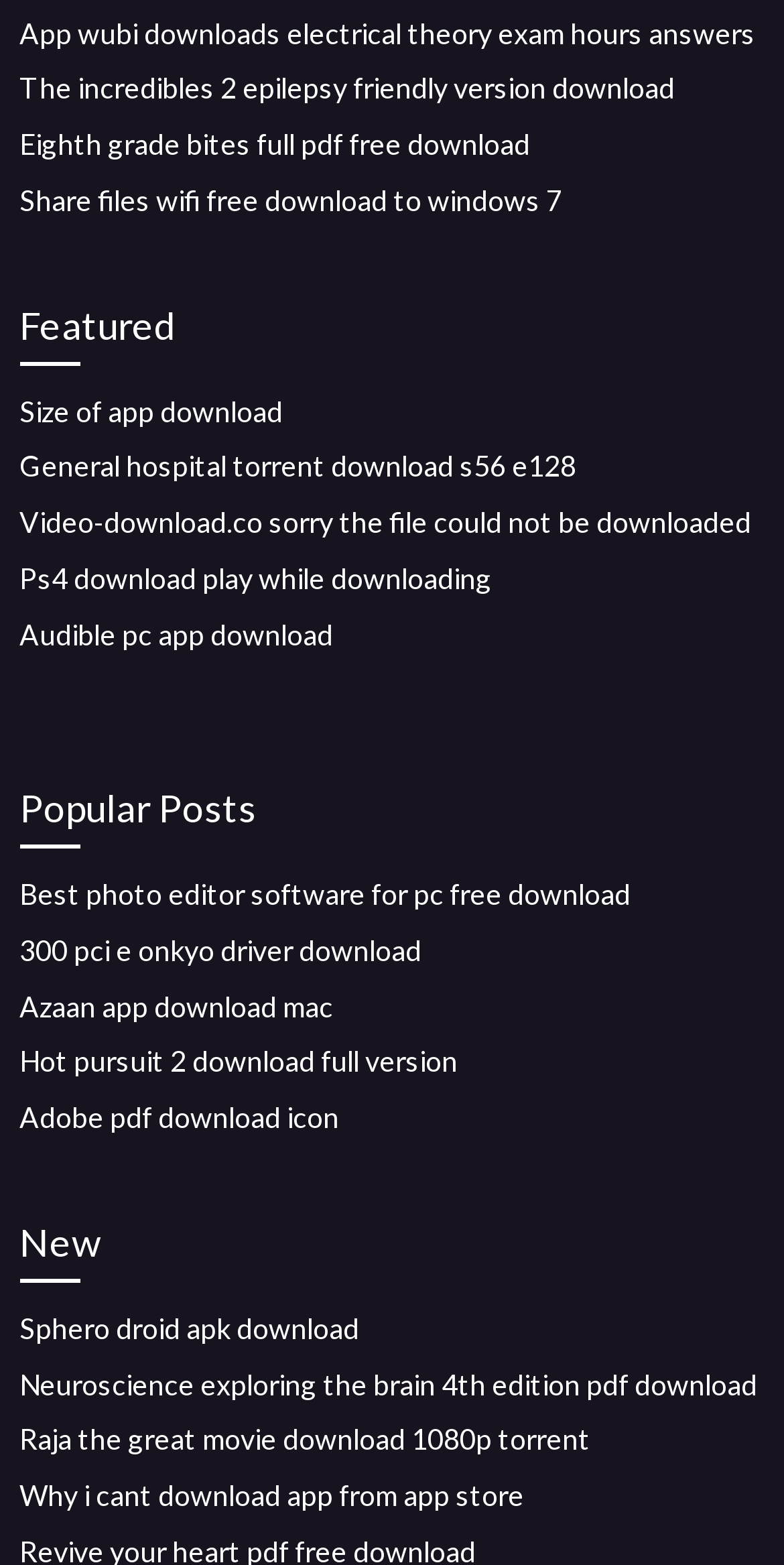What is the second popular post?
Please look at the screenshot and answer using one word or phrase.

300 pci e onkyo driver download